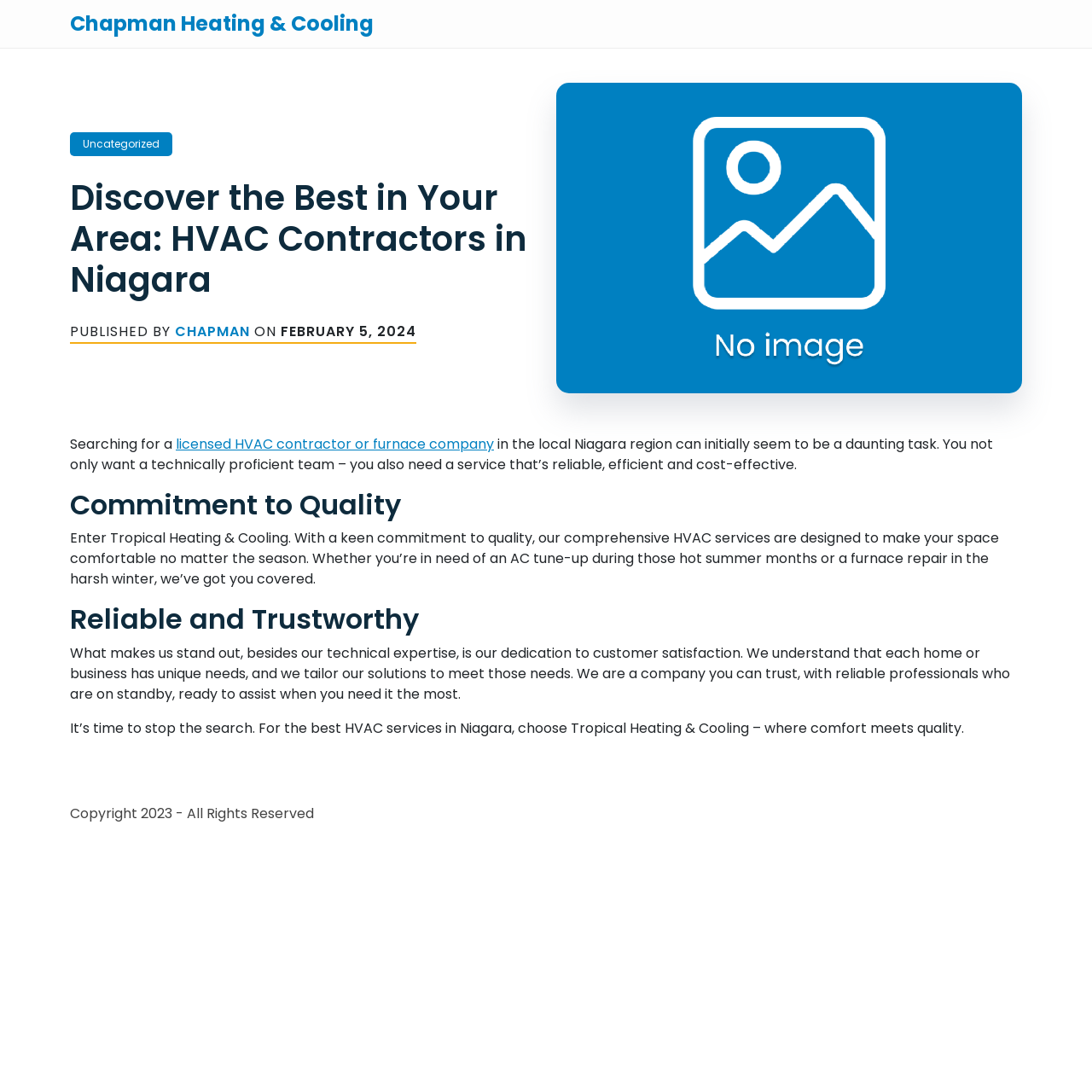What is the name of the company providing HVAC services? Examine the screenshot and reply using just one word or a brief phrase.

Chapman Heating & Cooling